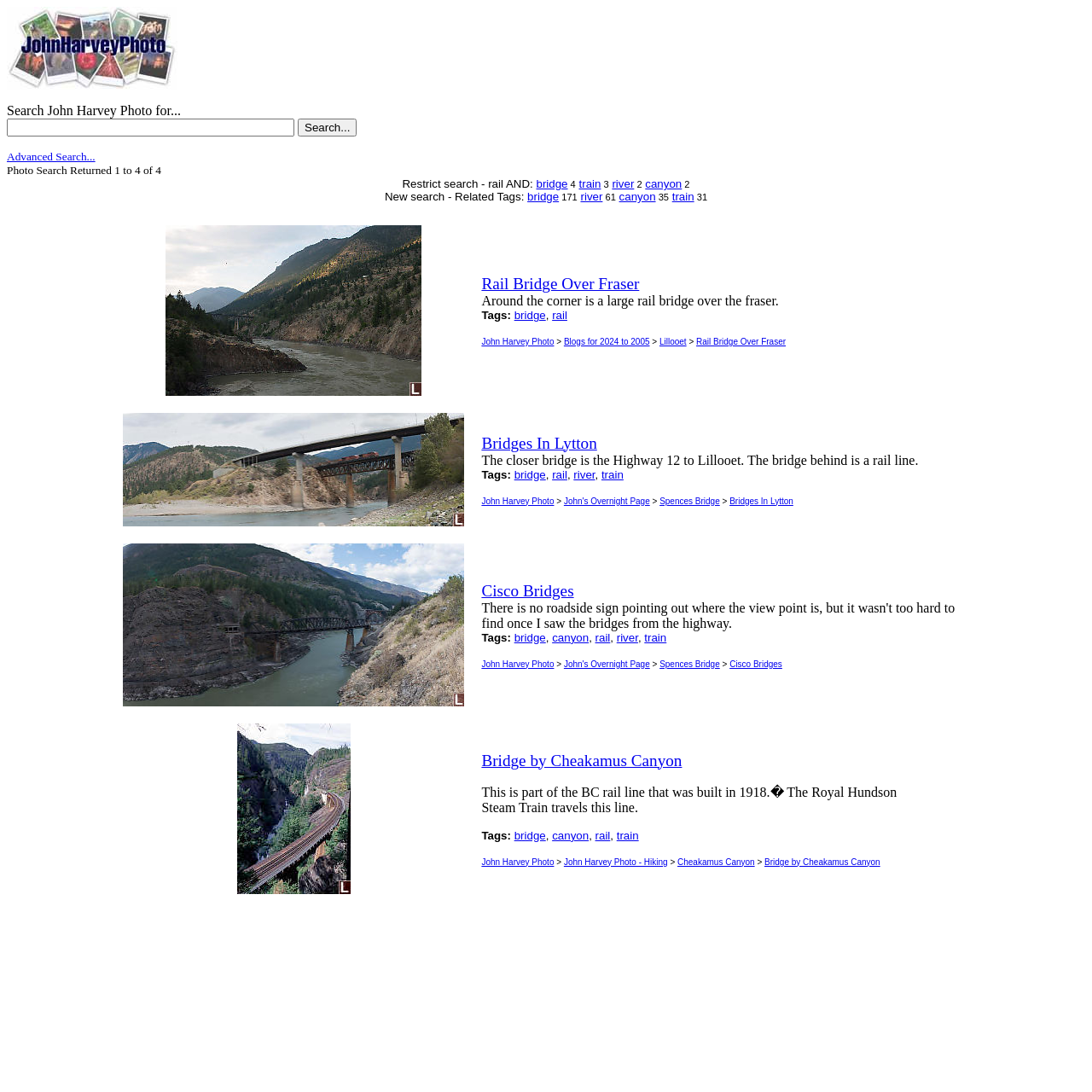Please provide a brief answer to the following inquiry using a single word or phrase:
How many search results are displayed?

4